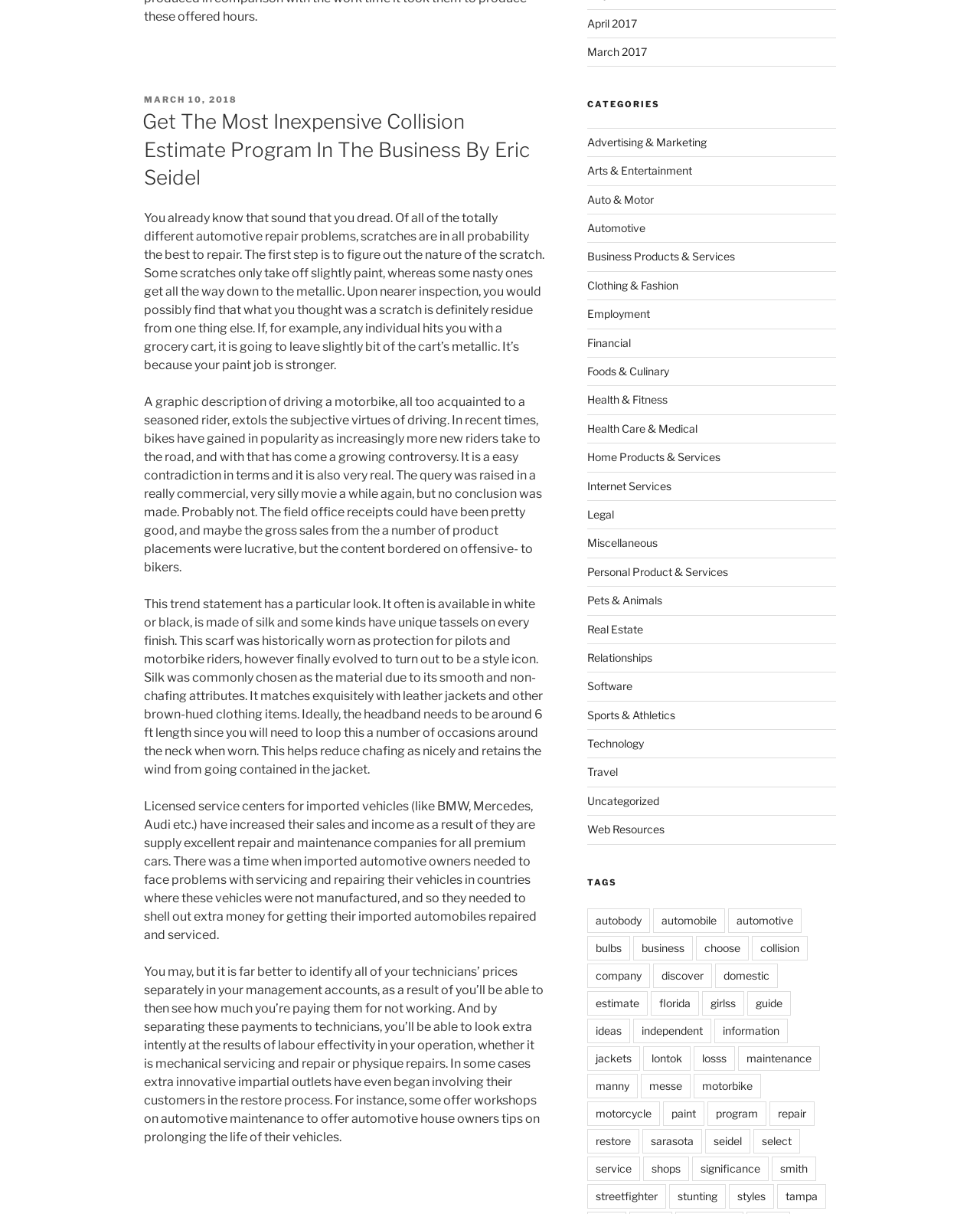What type of vehicles are mentioned in the article?
Refer to the image and give a detailed answer to the query.

The article mentions motorbikes and cars as the types of vehicles being discussed. This can be inferred from the text, which talks about motorbike riders and car repair problems.